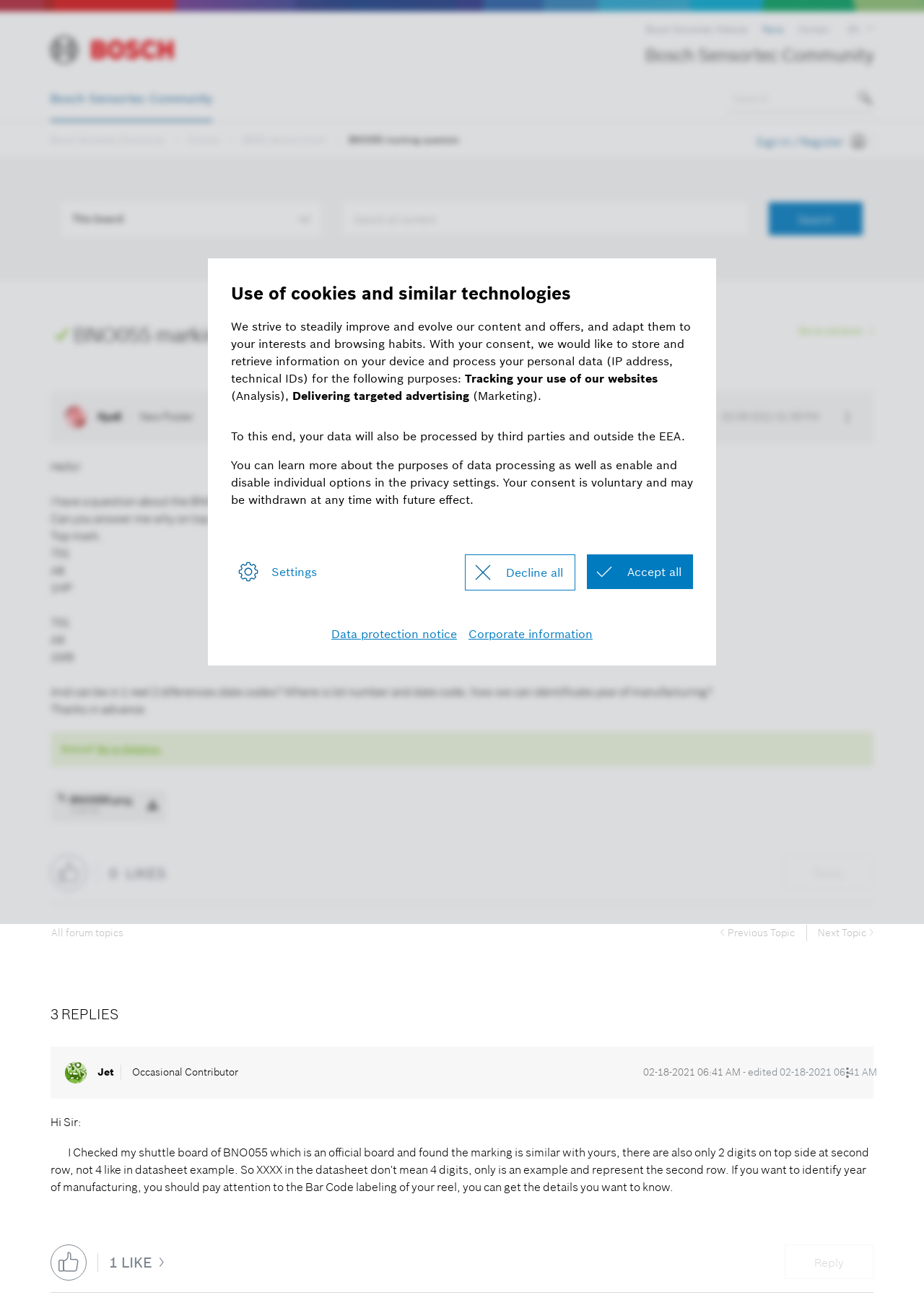Analyze the image and deliver a detailed answer to the question: How many replies are there in this topic?

The number of replies can be found in the static text element with the text '3 REPLIES'.